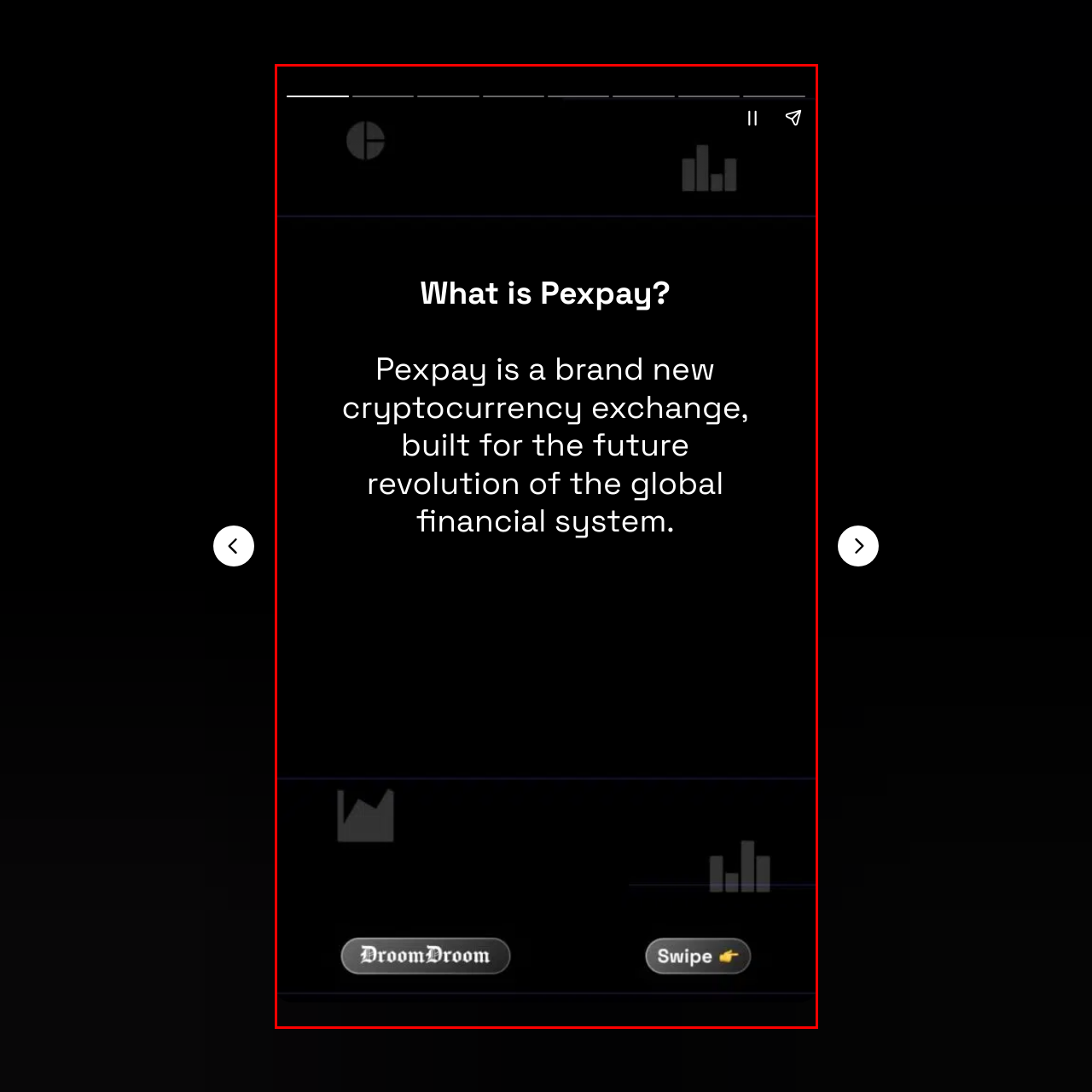What is the primary purpose of Pexpay?
Observe the image inside the red-bordered box and offer a detailed answer based on the visual details you find.

The caption describes Pexpay as a modern cryptocurrency exchange designed to facilitate the future evolution of the global financial system, indicating that its primary purpose is to facilitate cryptocurrency transactions.